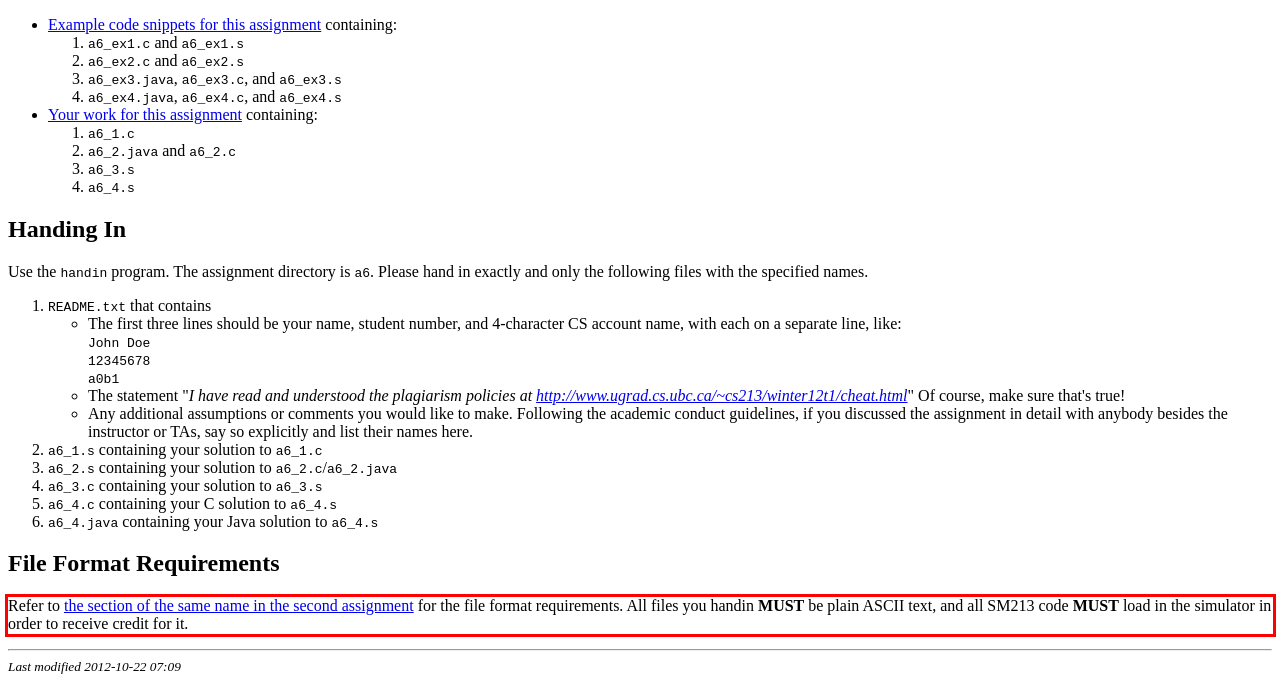View the screenshot of the webpage and identify the UI element surrounded by a red bounding box. Extract the text contained within this red bounding box.

Refer to the section of the same name in the second assignment for the file format requirements. All files you handin MUST be plain ASCII text, and all SM213 code MUST load in the simulator in order to receive credit for it.